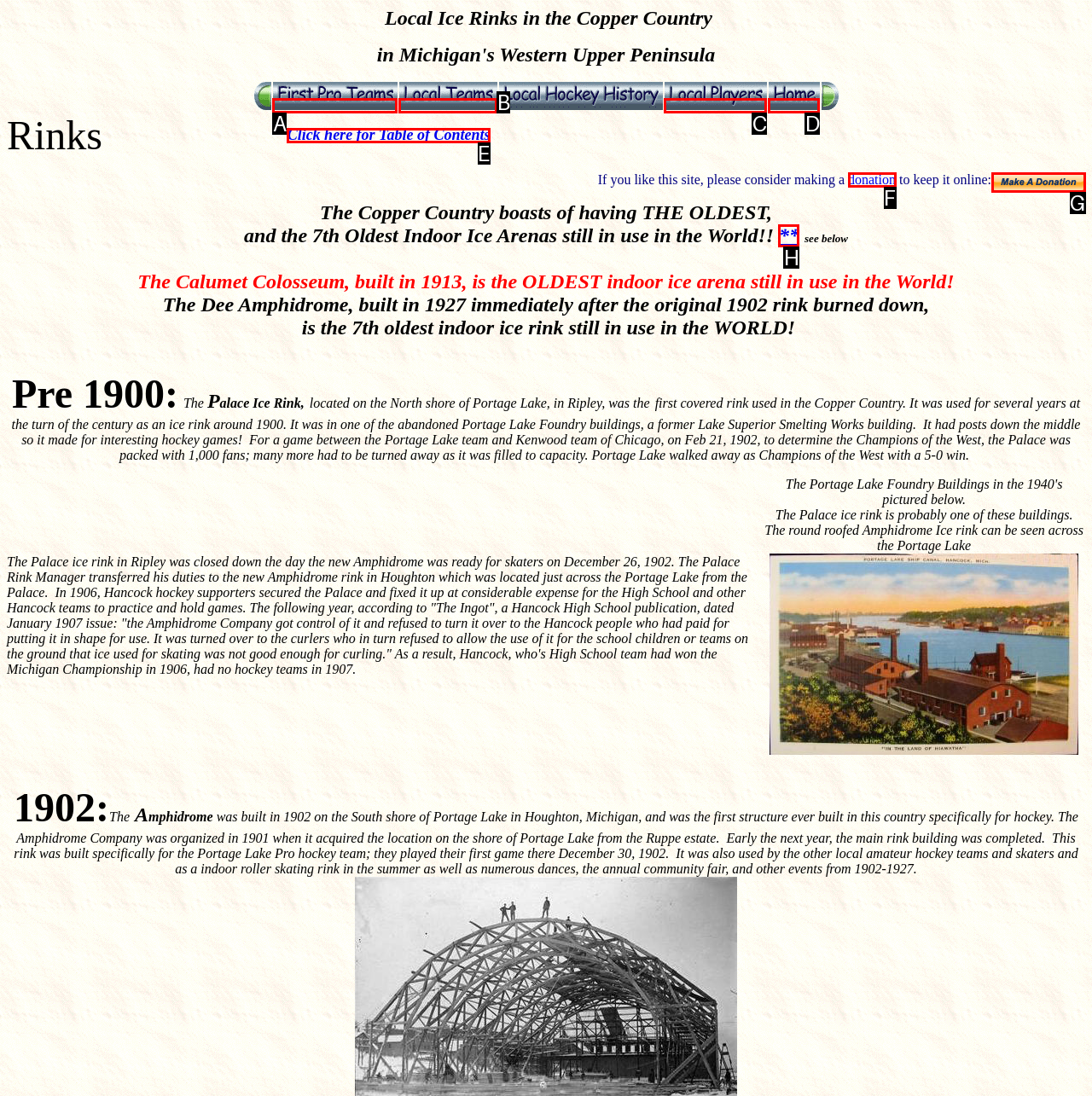Identify the correct UI element to click on to achieve the following task: Click on '**' Respond with the corresponding letter from the given choices.

H